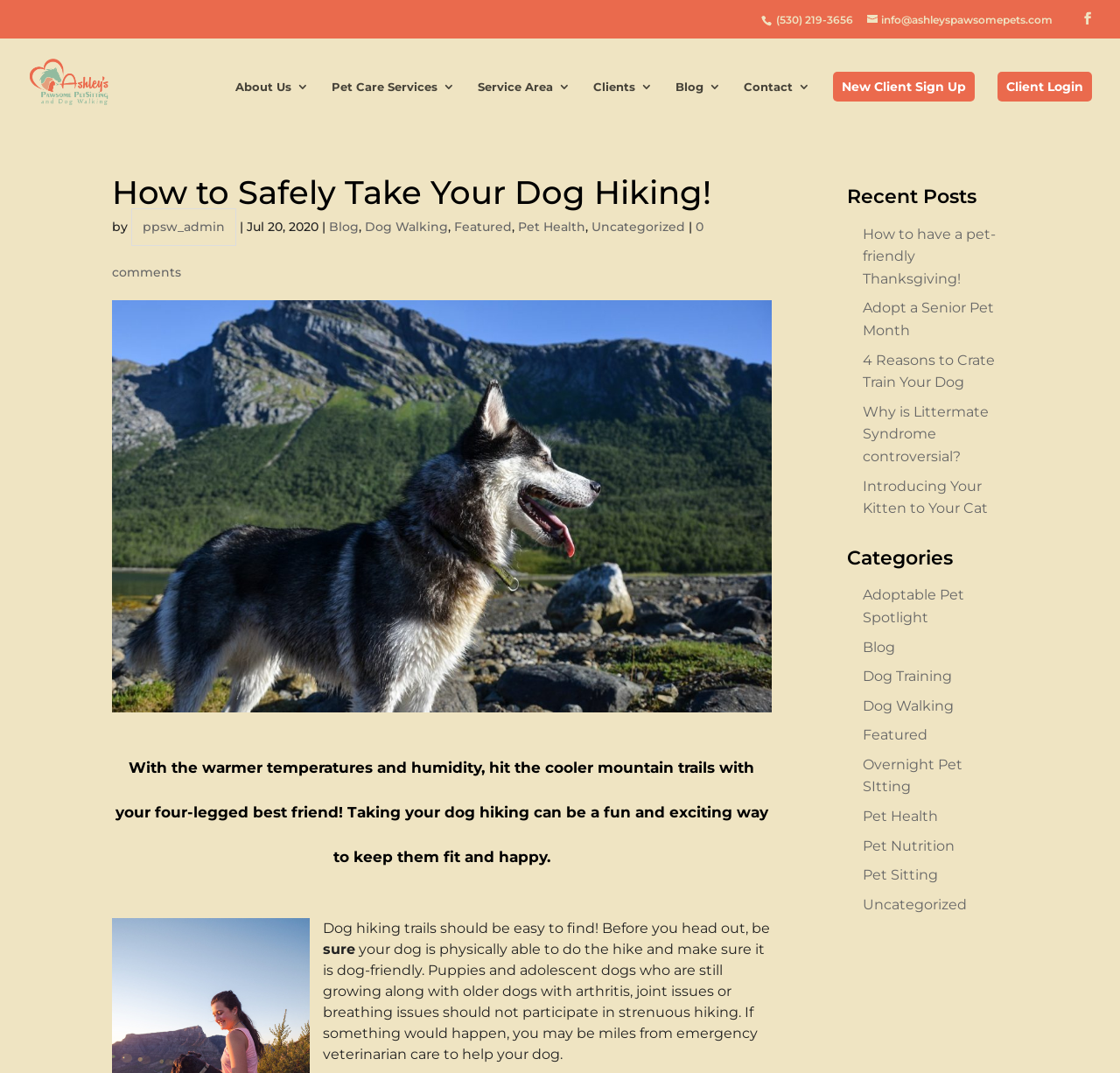Please analyze the image and give a detailed answer to the question:
What is the topic of the blog post?

I determined the topic of the blog post by reading the heading 'How to Safely Take Your Dog Hiking!' and the subsequent text, which discusses taking dogs hiking and the importance of ensuring they are physically able to do so.